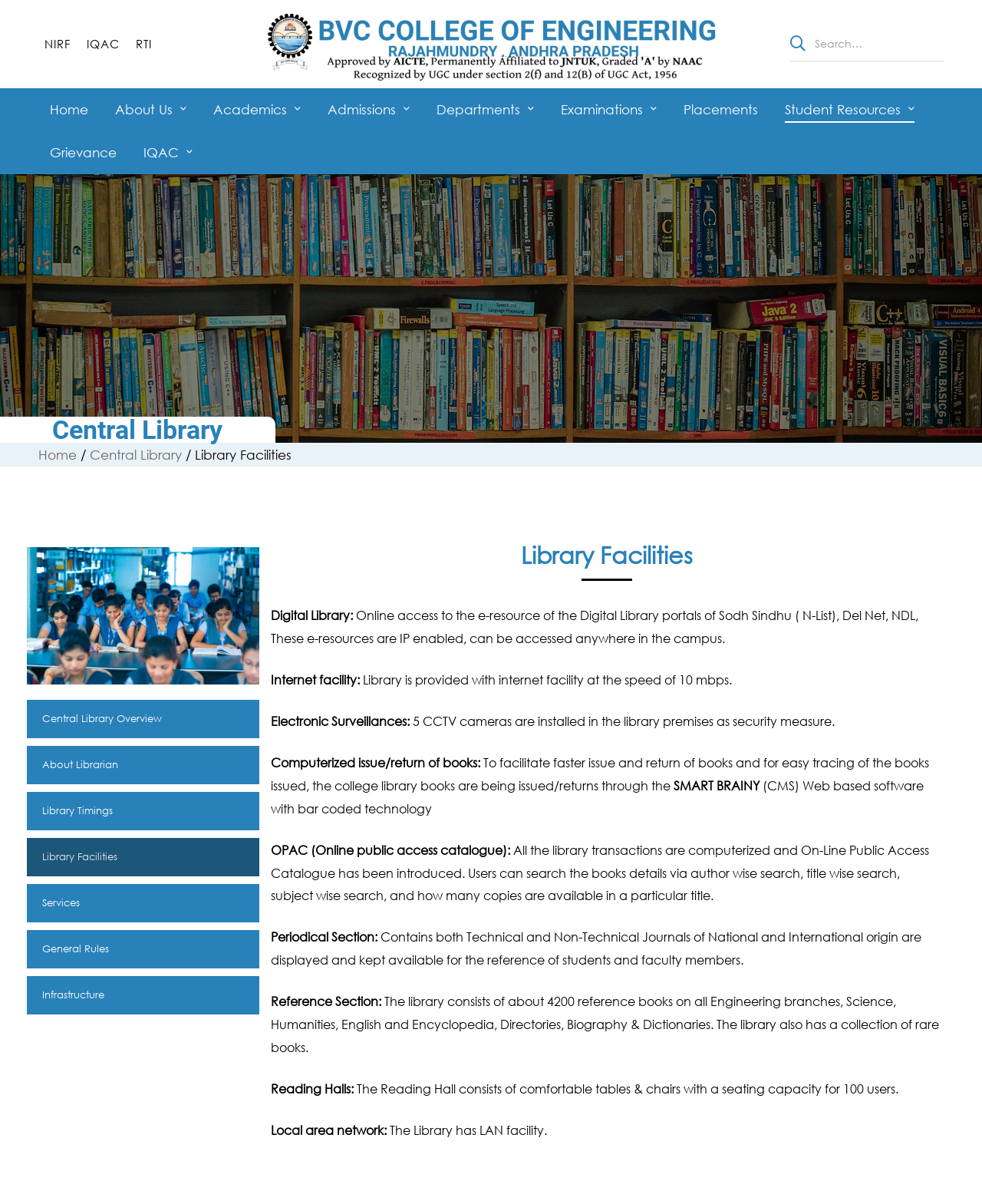How many CCTV cameras are installed in the library premises? Examine the screenshot and reply using just one word or a brief phrase.

5